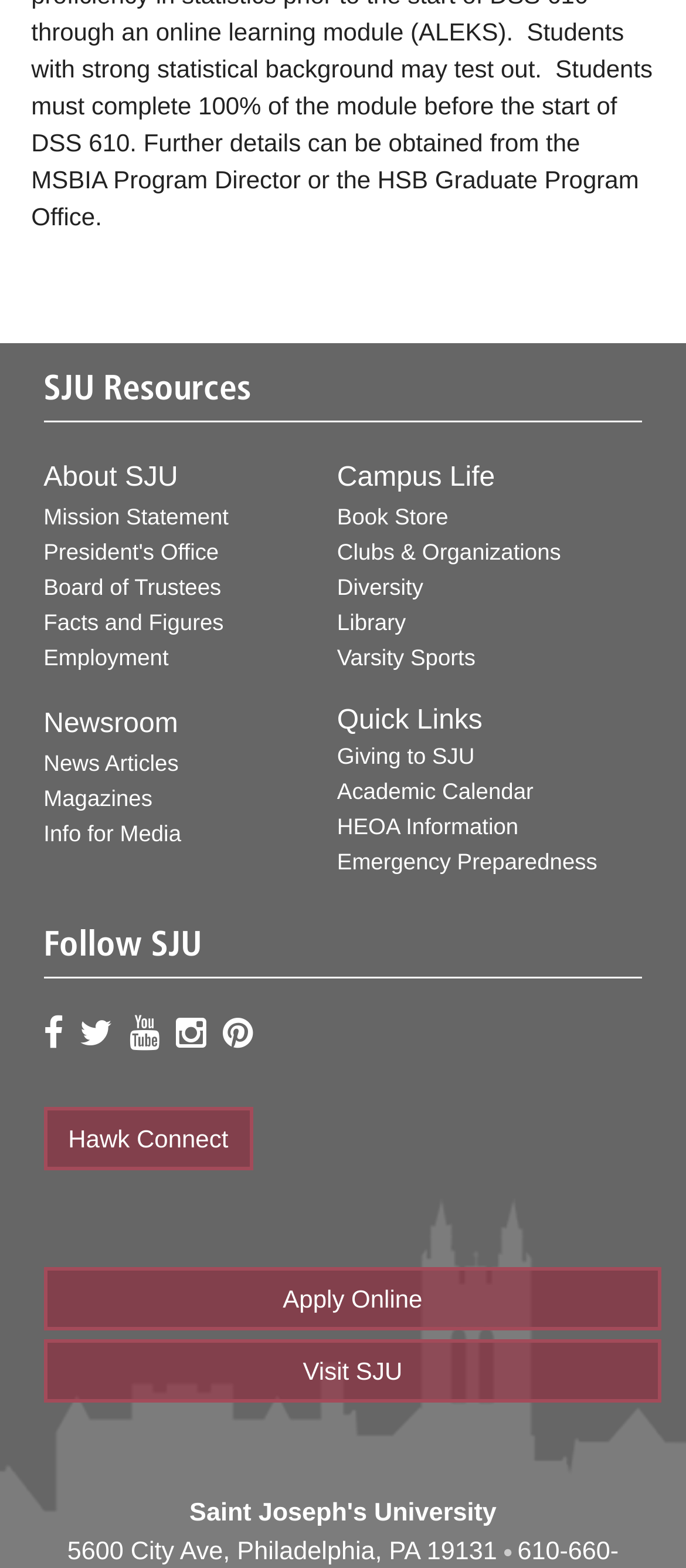Please find and report the bounding box coordinates of the element to click in order to perform the following action: "Apply Online". The coordinates should be expressed as four float numbers between 0 and 1, in the format [left, top, right, bottom].

[0.063, 0.808, 0.965, 0.849]